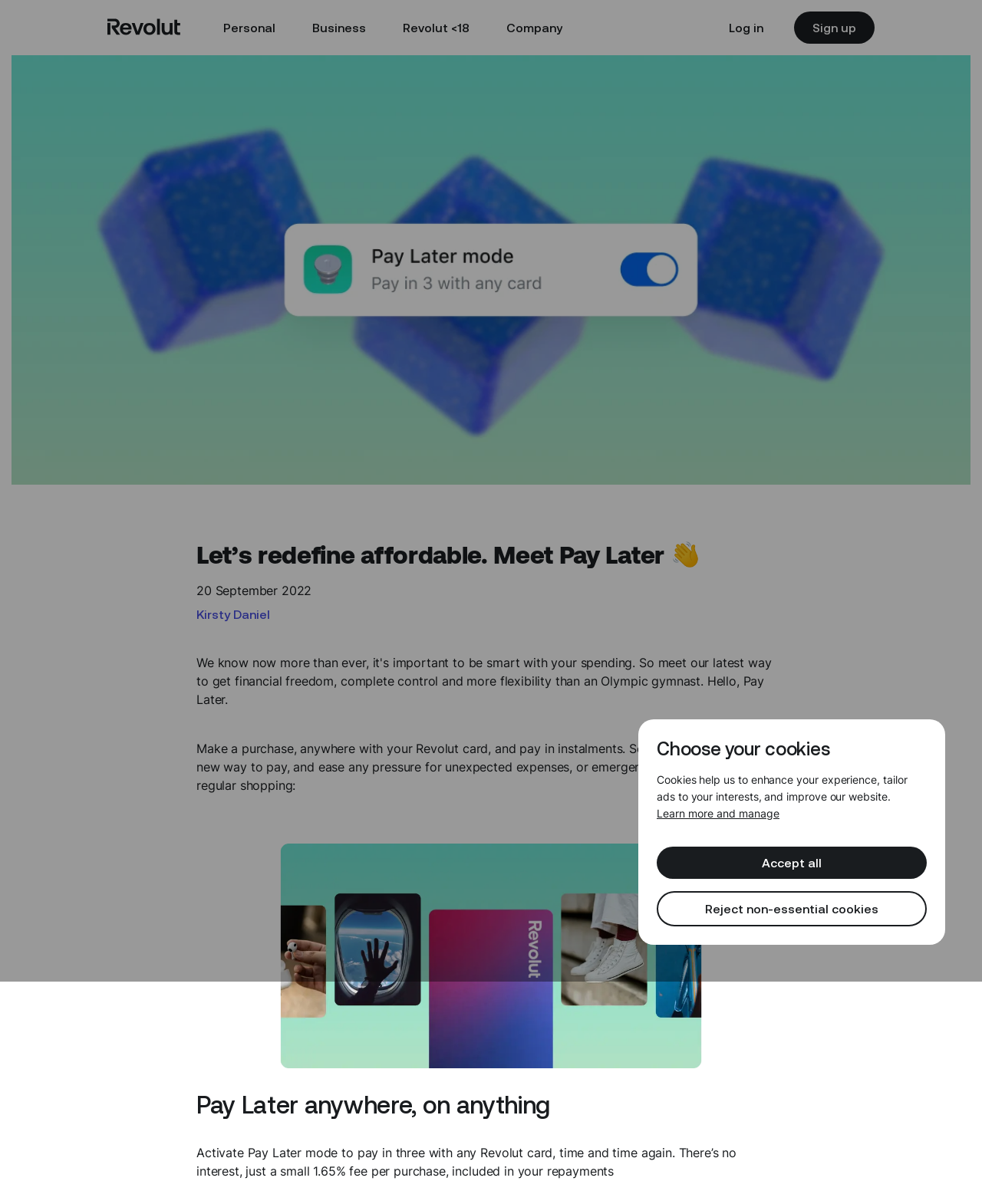Based on the element description "aria-label="Instagram"", predict the bounding box coordinates of the UI element.

None